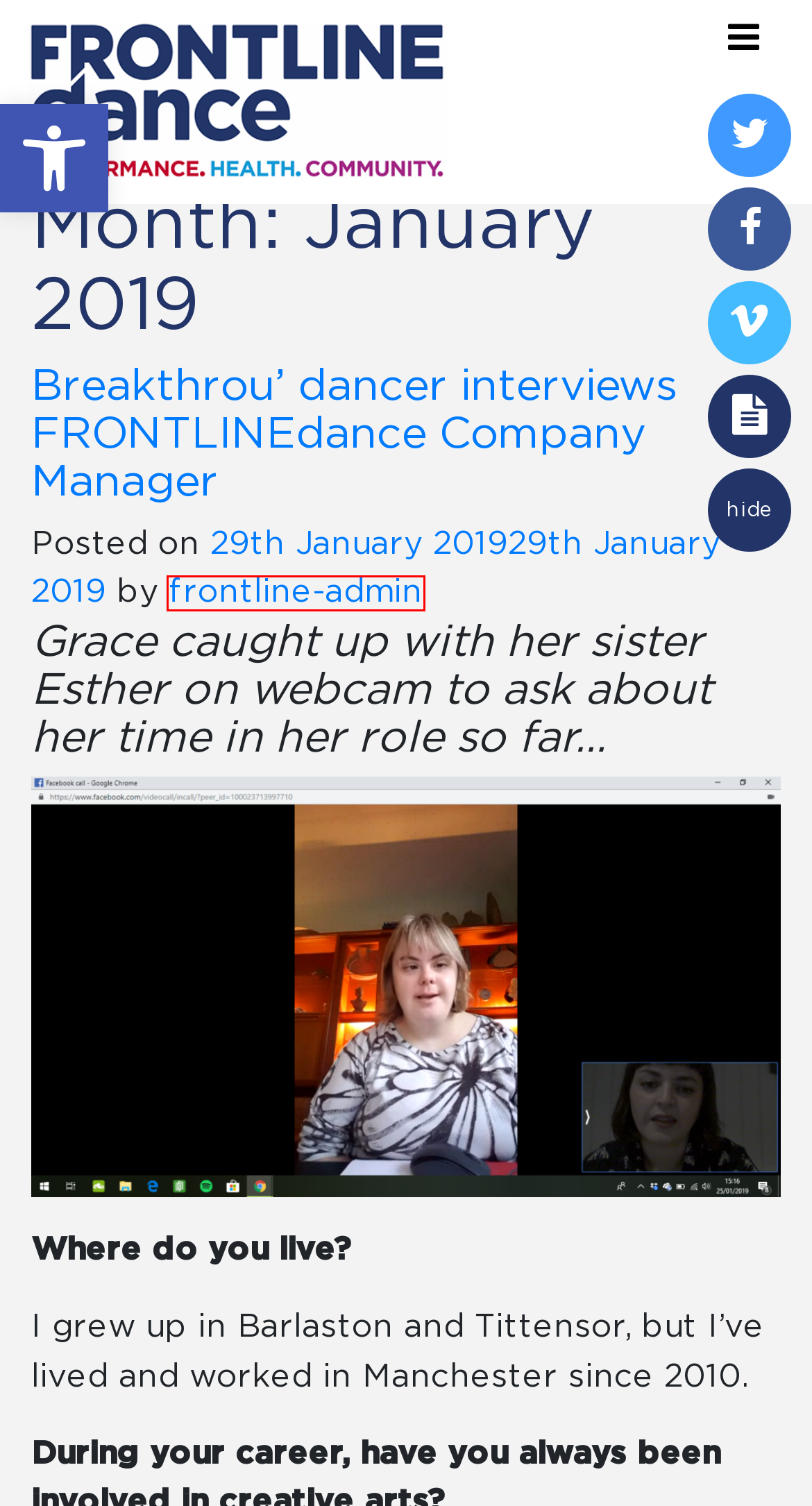You have a screenshot of a webpage, and a red bounding box highlights an element. Select the webpage description that best fits the new page after clicking the element within the bounding box. Options are:
A. frontline-admin | FRONTLINEdance
B. February, 2024 | FRONTLINEdance
C. March, 2019 | FRONTLINEdance
D. Breakthrou’ dancer interviews FRONTLINEdance Company Manager | FRONTLINEdance
E. September, 2022 | FRONTLINEdance
F. VOLUNTEERS – We need you! | FRONTLINEdance
G. October, 2018 | FRONTLINEdance
H. September, 2023 | FRONTLINEdance

A